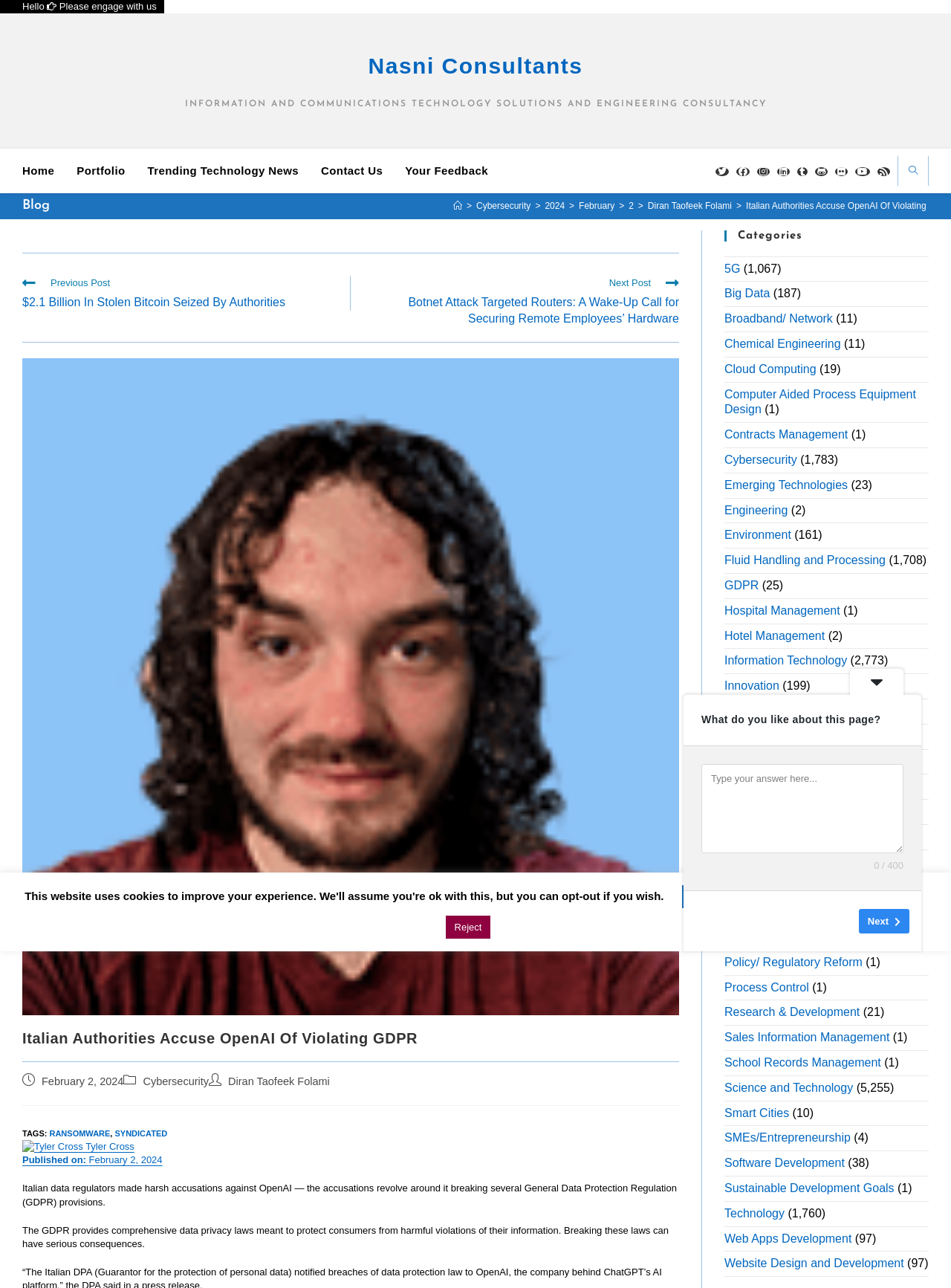Identify the bounding box coordinates of the element to click to follow this instruction: 'Read the 'Italian Authorities Accuse OpenAI Of Violating GDPR' article'. Ensure the coordinates are four float values between 0 and 1, provided as [left, top, right, bottom].

[0.023, 0.8, 0.714, 0.825]